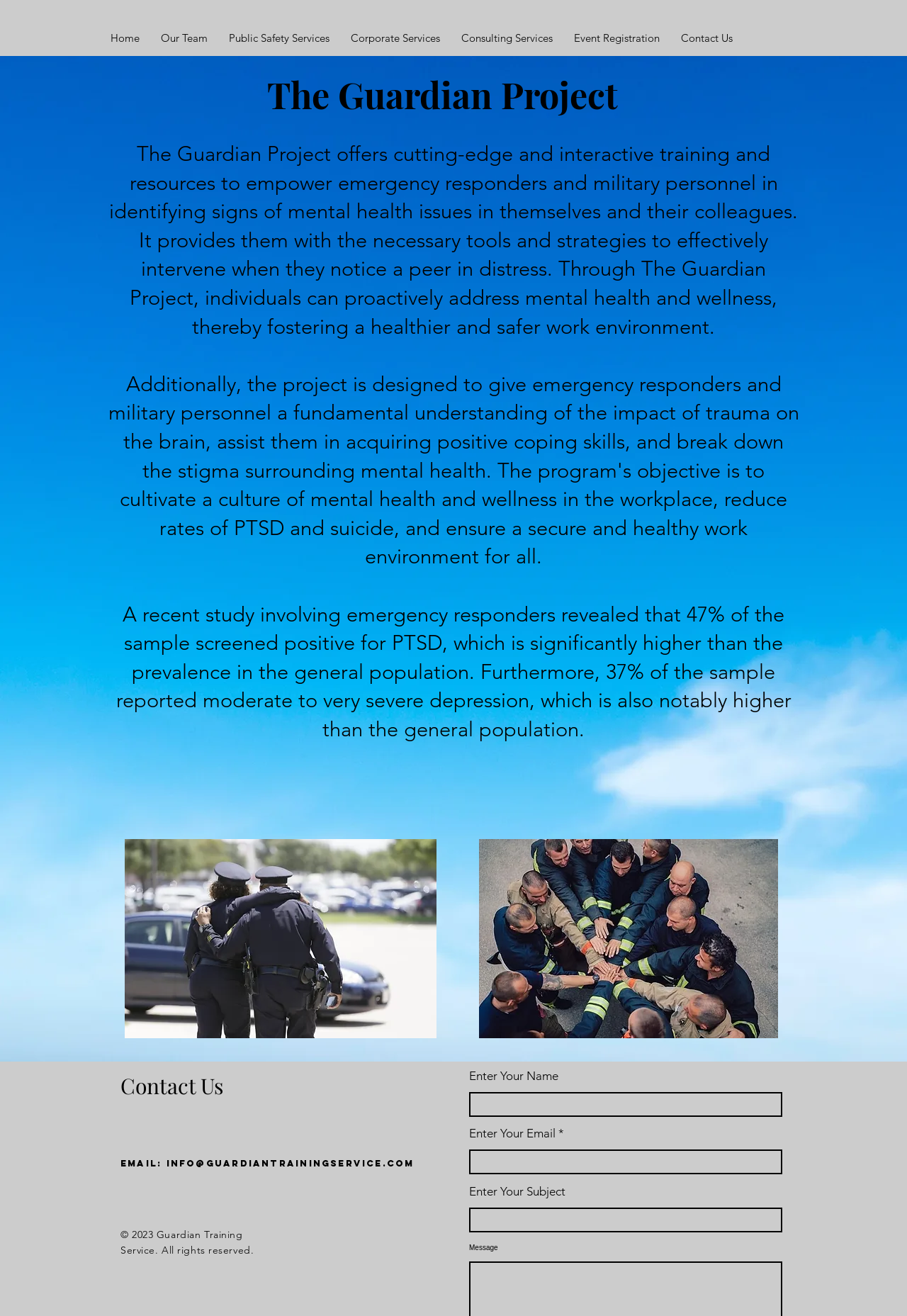How many images are on the webpage?
Kindly offer a comprehensive and detailed response to the question.

By examining the webpage structure, I found three image elements: 'Blue Skies', '4.jpg', and '5.jpg'.